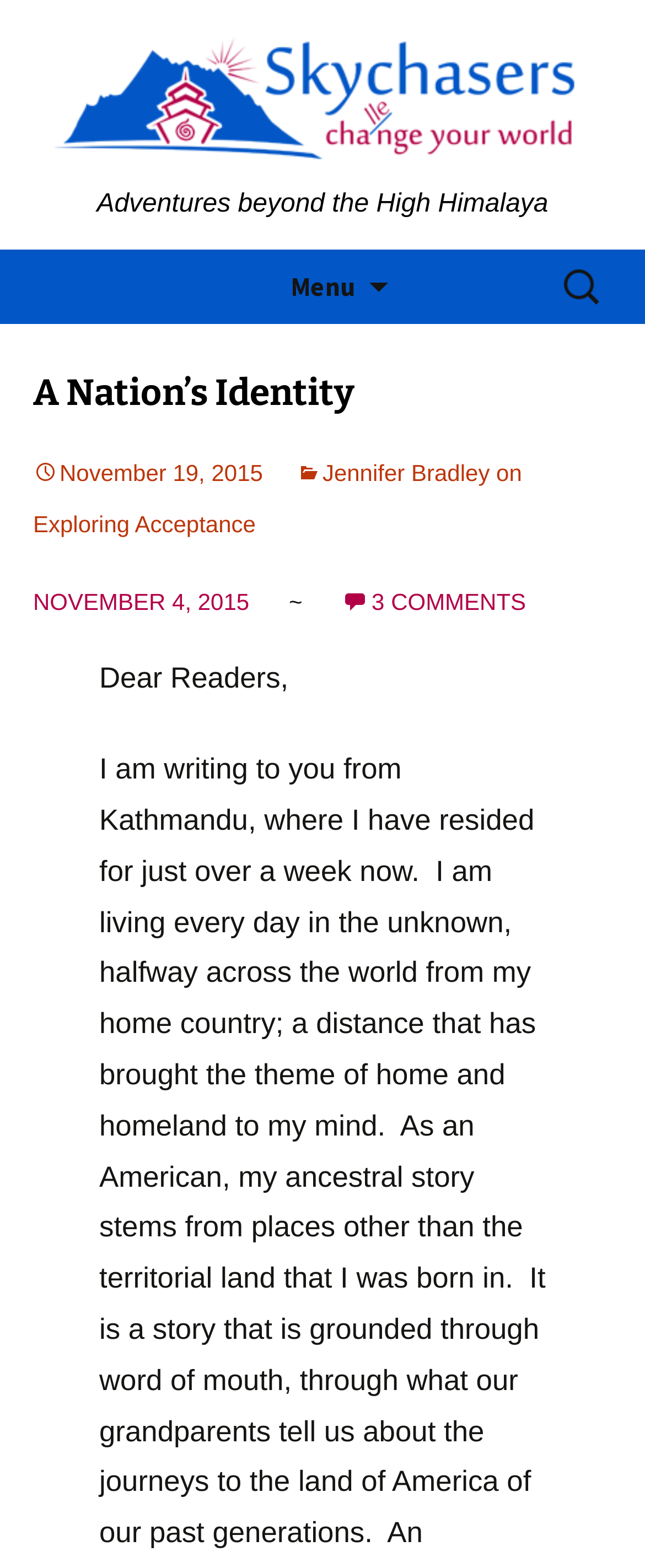What is the name of the website?
Analyze the screenshot and provide a detailed answer to the question.

The name of the website can be determined by looking at the top-left corner of the webpage, where the logo and the text 'Skychasers' are located.